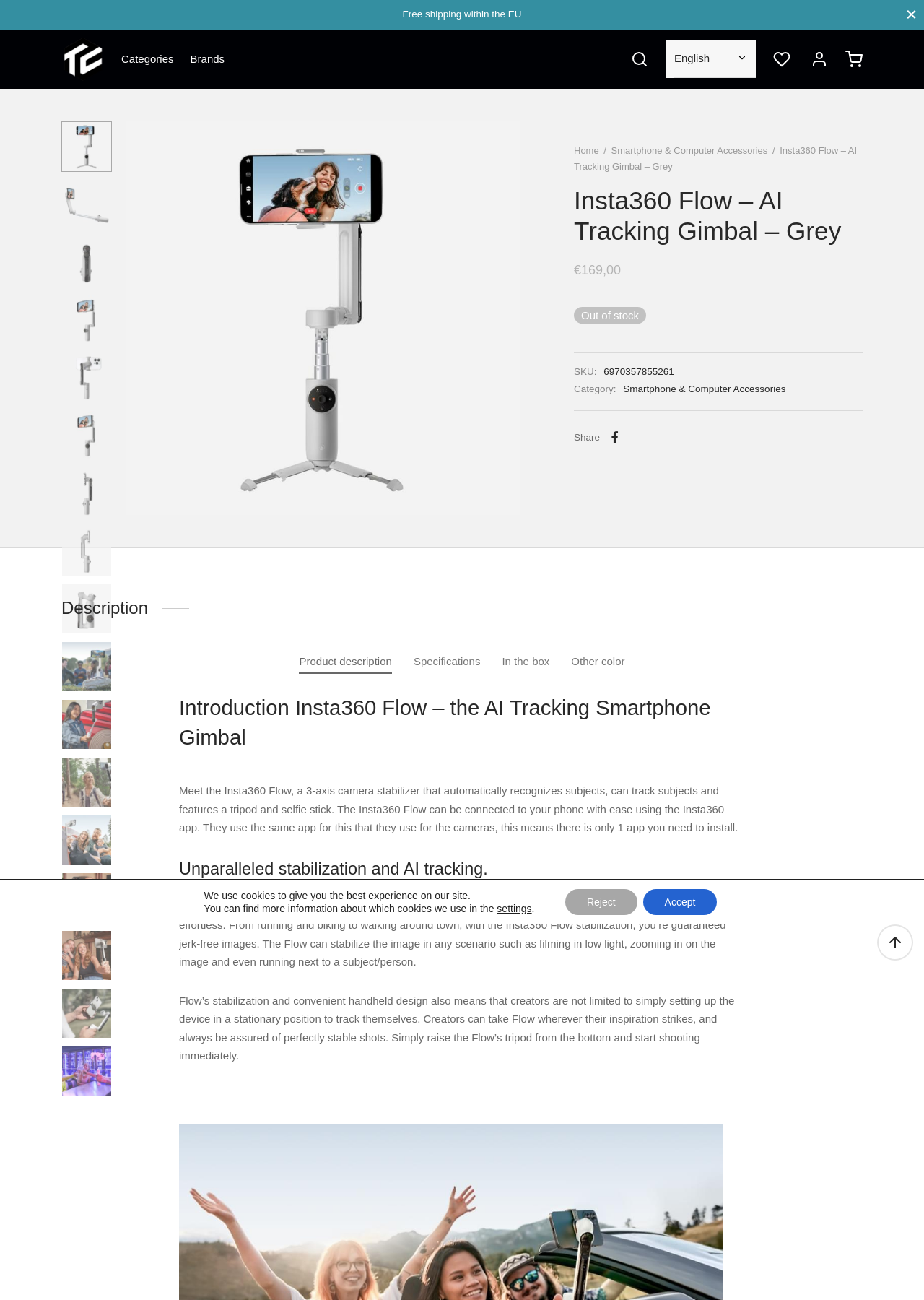What is the price of the Insta360 Flow?
Examine the image and provide an in-depth answer to the question.

I found the price of the Insta360 Flow by looking at the product information section, where it is listed as '€169,00'.